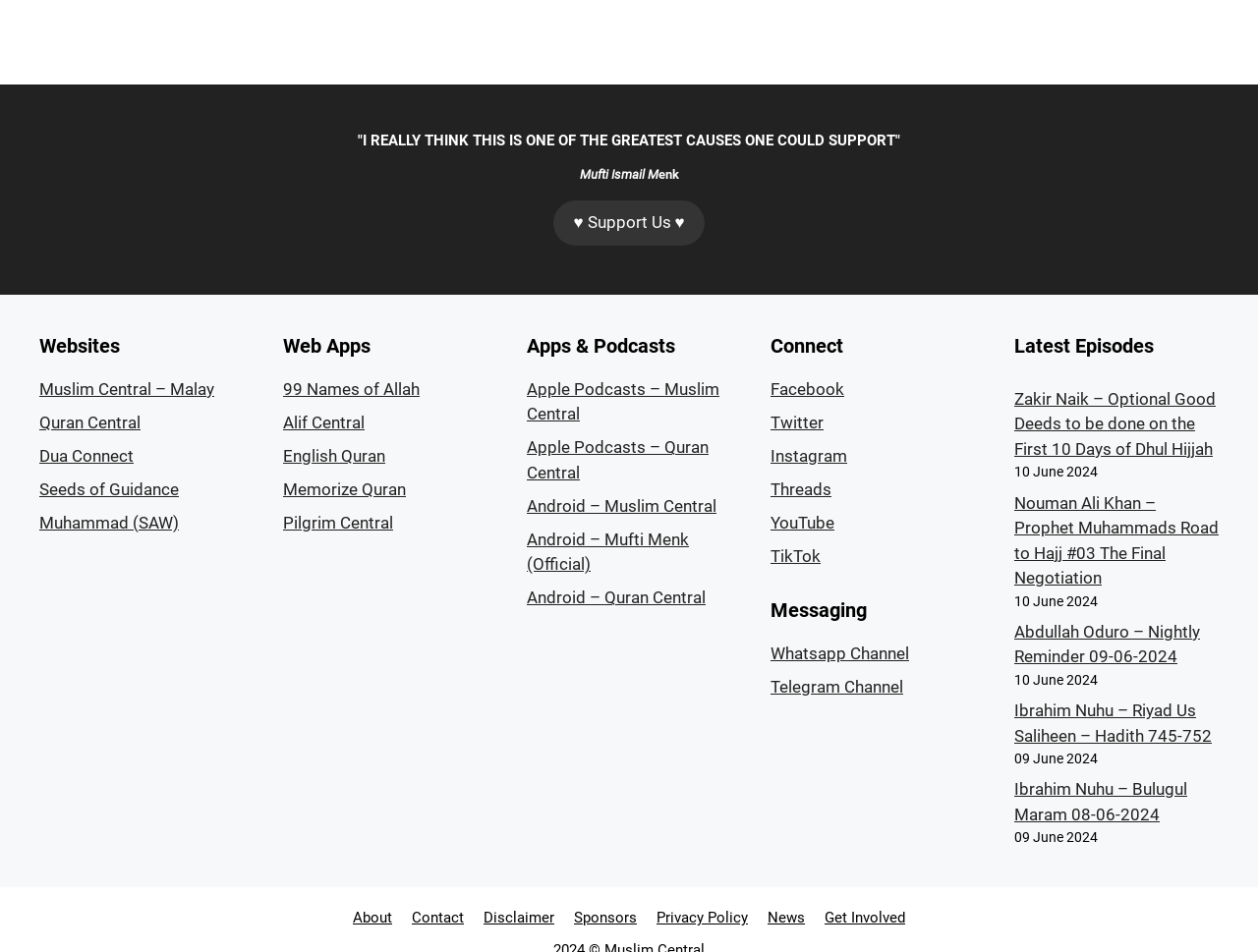Please identify the bounding box coordinates of the region to click in order to complete the given instruction: "Support the cause". The coordinates should be four float numbers between 0 and 1, i.e., [left, top, right, bottom].

[0.44, 0.211, 0.56, 0.258]